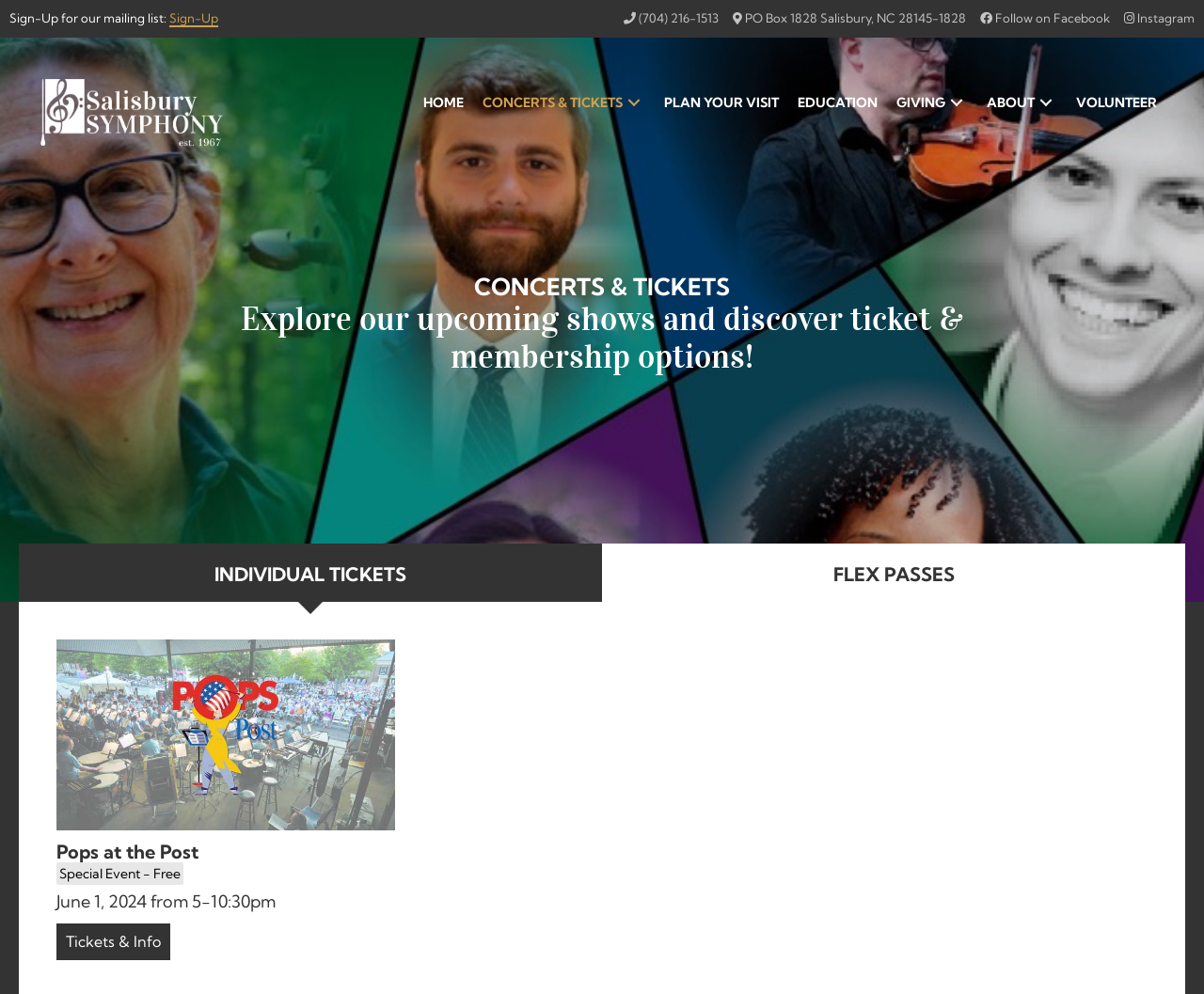Can you specify the bounding box coordinates of the area that needs to be clicked to fulfill the following instruction: "Sign up for the mailing list"?

[0.141, 0.01, 0.181, 0.027]